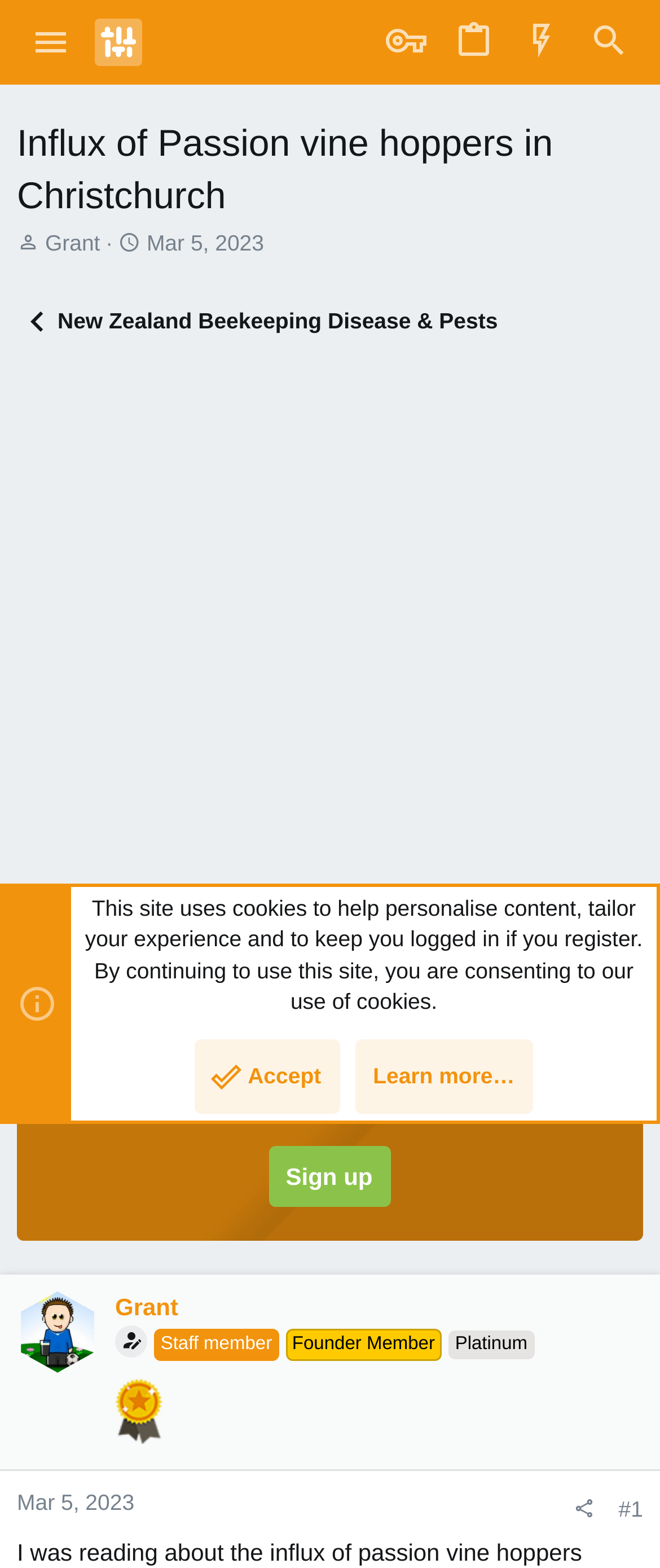Produce a meticulous description of the webpage.

The webpage appears to be a forum discussion thread on the topic of passion vine hoppers in Christchurch, specifically related to their impact on tutin testing in the area. 

At the top left corner, there is a button labeled "Menu" and a link to "NZ Beekeepers +", accompanied by an image with the same name. To the right of these elements, there are several links, including "What's new", "Search", and two icons represented by Unicode characters. 

Below these top-level elements, there is a heading that reads "Influx of Passion vine hoppers in Christchurch". Underneath this heading, there is a section with information about the thread starter, including their name "Grant" and the start date "Mar 5, 2023". 

To the right of this section, there is a link to a category labeled "New Zealand Beekeeping Disease & Pests". Below this, there is an iframe containing an advertisement that spans the full width of the page. 

Further down the page, there is a section with a welcome message and an invitation to sign up for membership. Below this, there is a section dedicated to the user "Grant", including their profile information, such as their role as a staff member, founder member, and platinum member, accompanied by an image representing their platinum membership. 

At the very bottom of the page, there is a section with a header that contains links to the original post date and time, as well as options to share the thread. There is also a notice about the site's use of cookies, with options to accept or learn more.